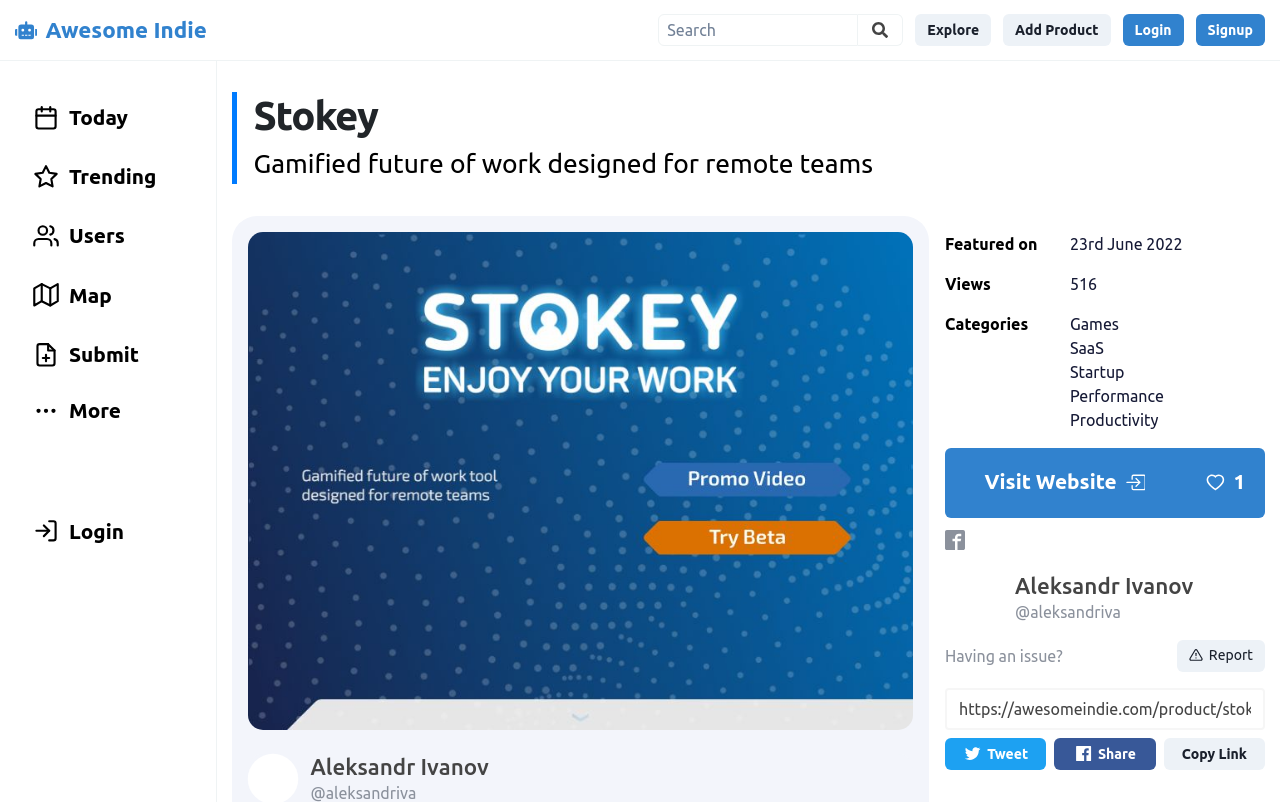Please locate the bounding box coordinates of the region I need to click to follow this instruction: "Search for something".

[0.514, 0.017, 0.671, 0.057]